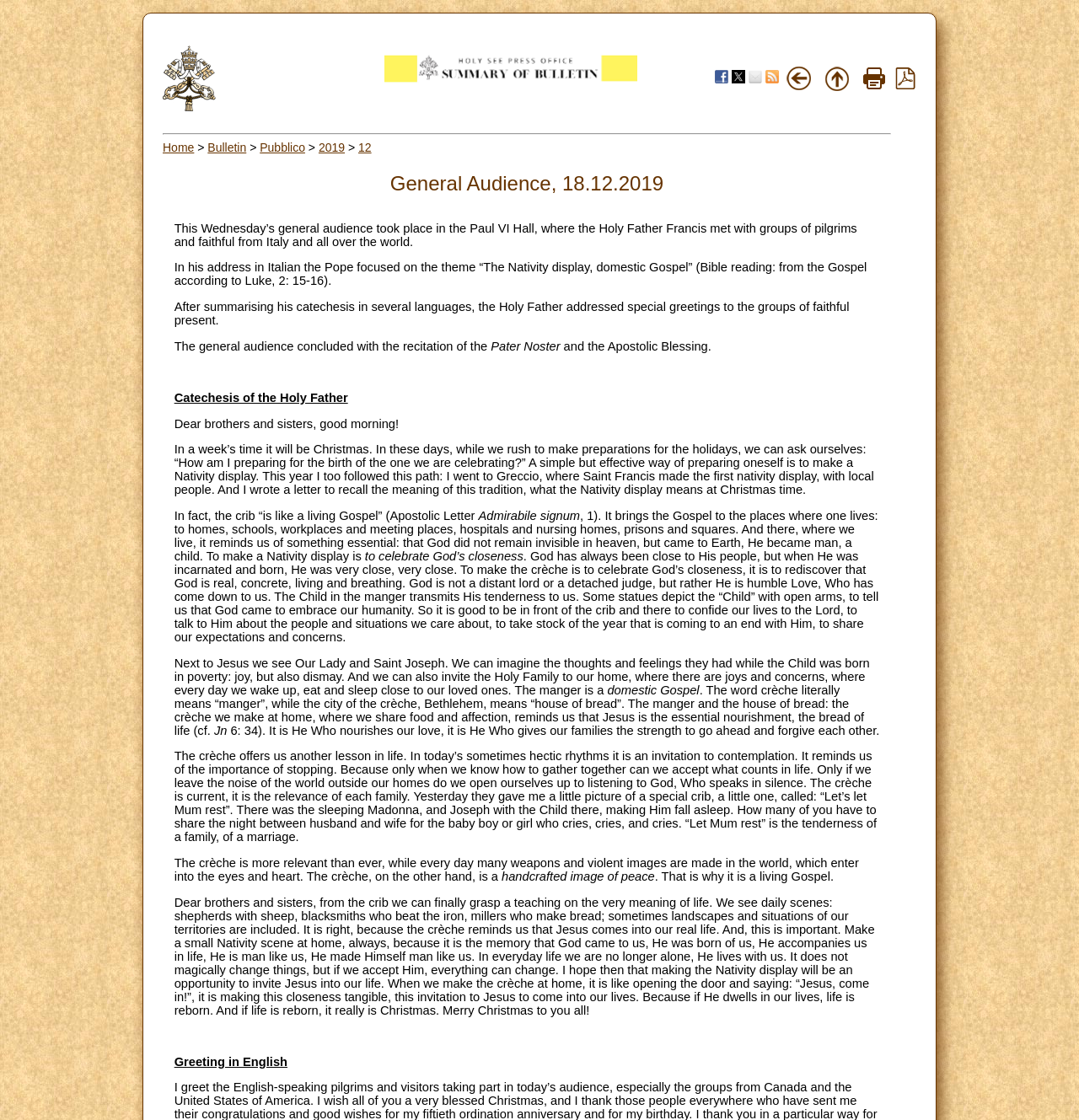Please determine the bounding box coordinates for the element that should be clicked to follow these instructions: "visit the Vatican website".

[0.151, 0.089, 0.201, 0.101]